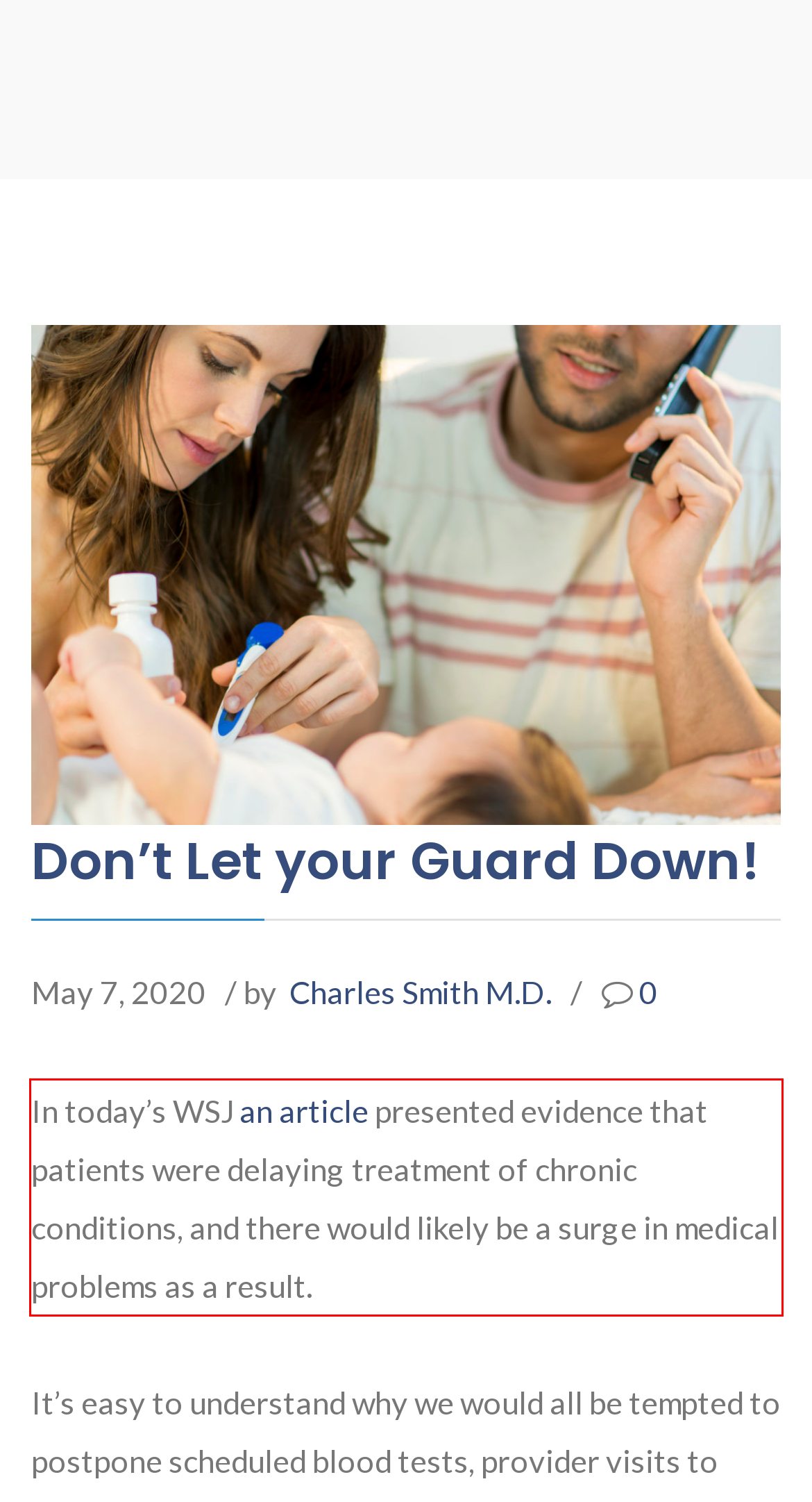Identify the text inside the red bounding box on the provided webpage screenshot by performing OCR.

In today’s WSJ an article presented evidence that patients were delaying treatment of chronic conditions, and there would likely be a surge in medical problems as a result.